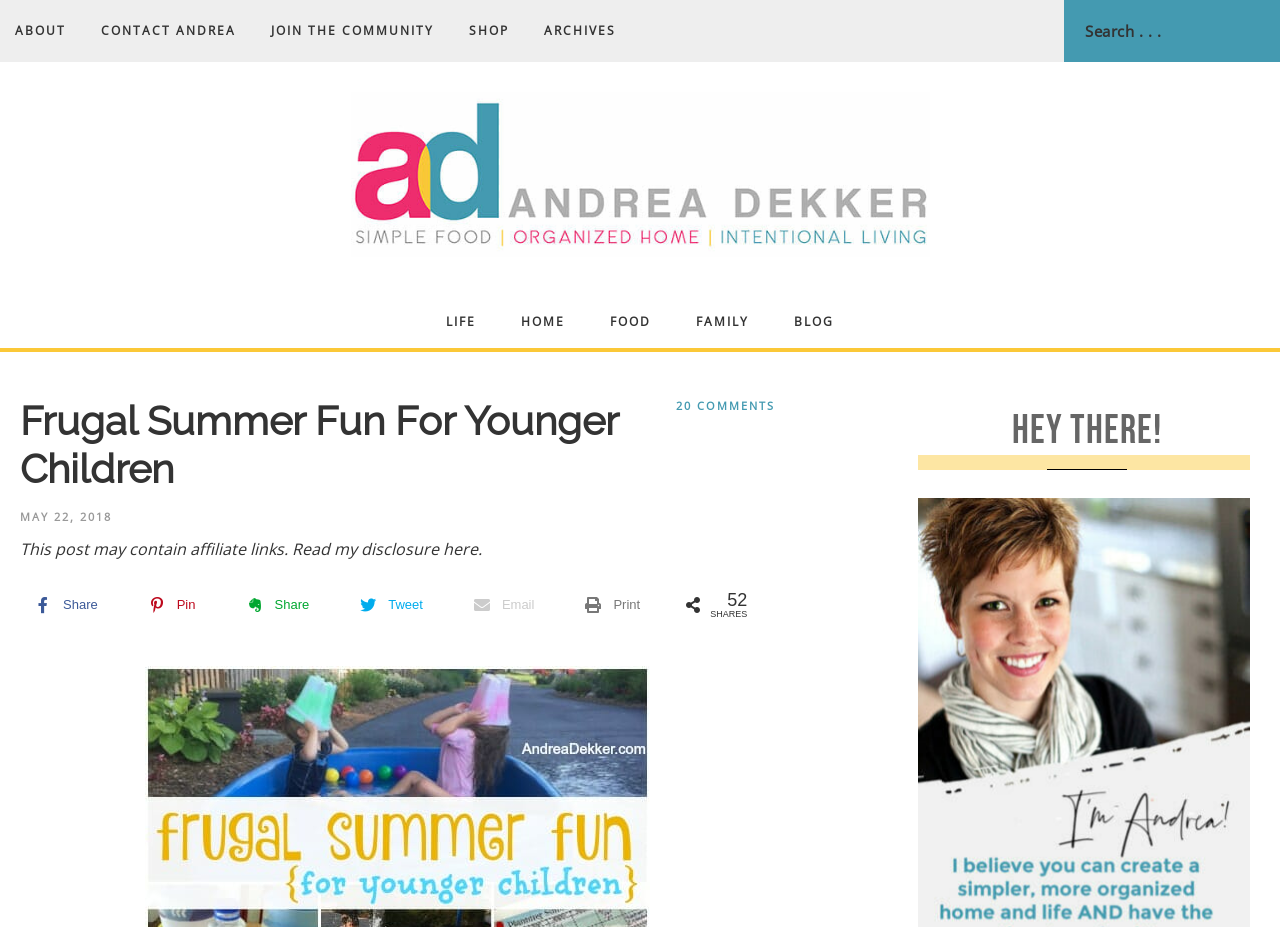Please locate the bounding box coordinates of the element that needs to be clicked to achieve the following instruction: "View Open Knowledge Forums". The coordinates should be four float numbers between 0 and 1, i.e., [left, top, right, bottom].

None